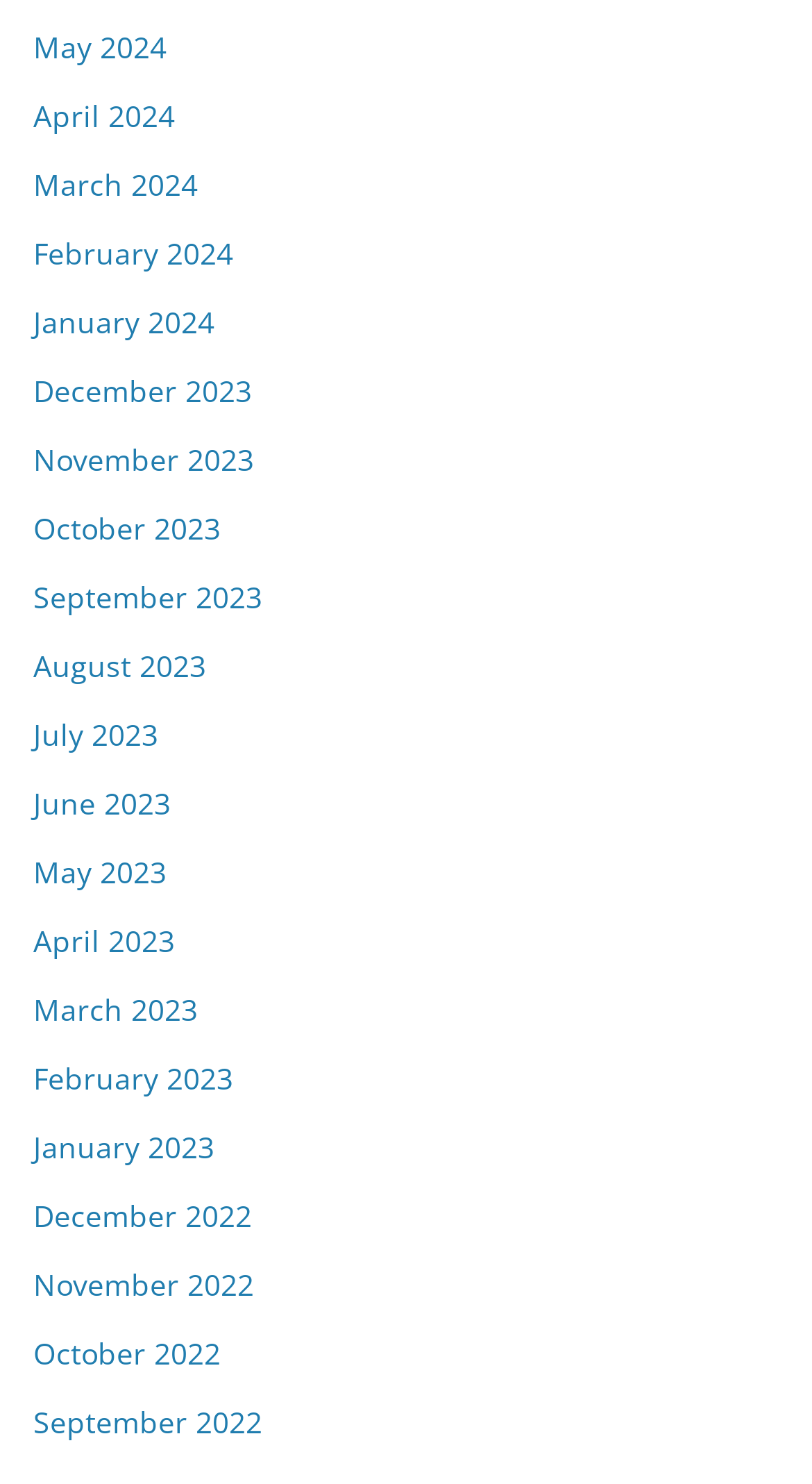Locate the bounding box coordinates of the clickable area to execute the instruction: "view May 2024". Provide the coordinates as four float numbers between 0 and 1, represented as [left, top, right, bottom].

[0.041, 0.018, 0.205, 0.045]